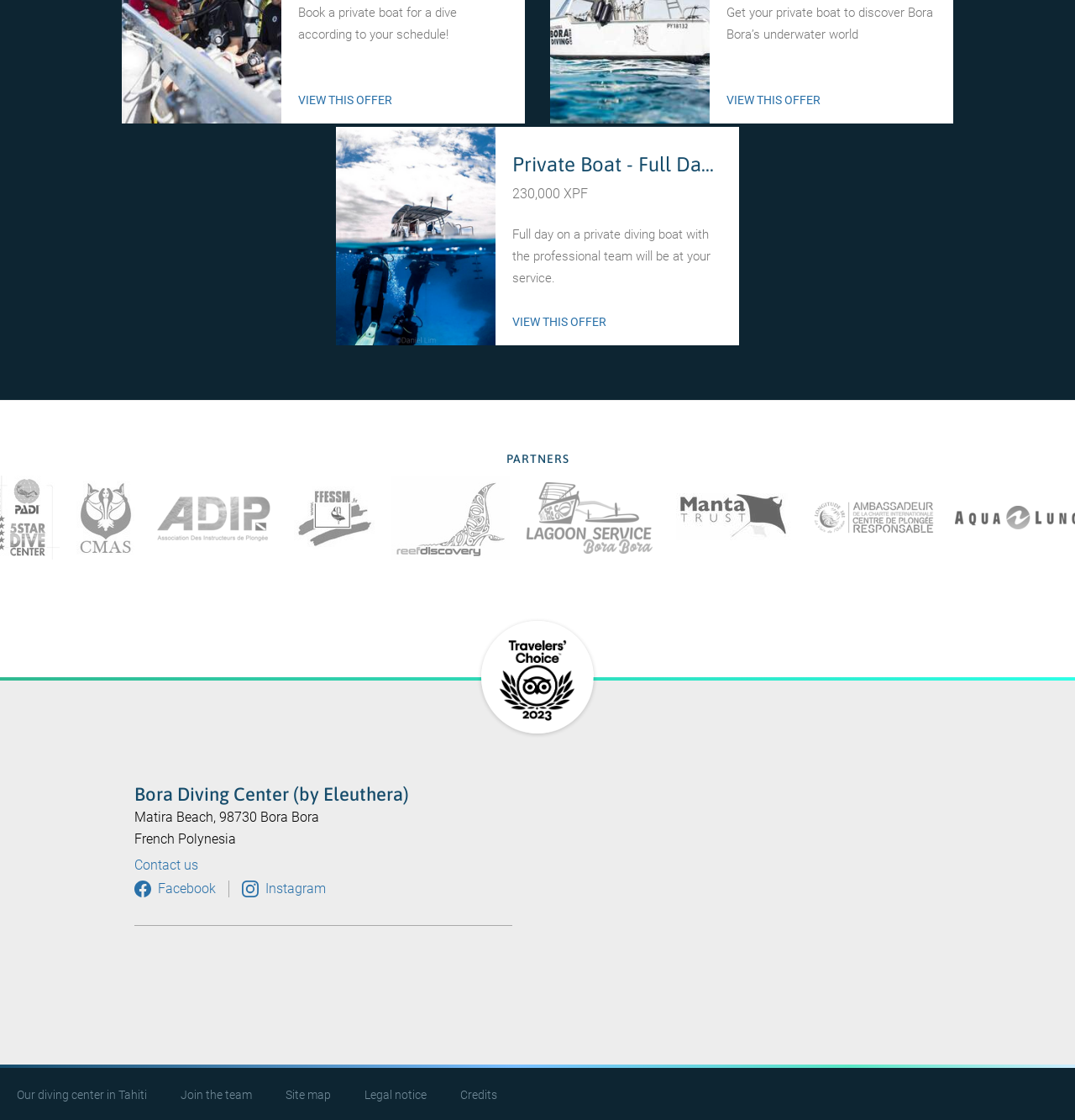Identify the bounding box coordinates of the HTML element based on this description: "Instagram".

[0.225, 0.786, 0.303, 0.801]